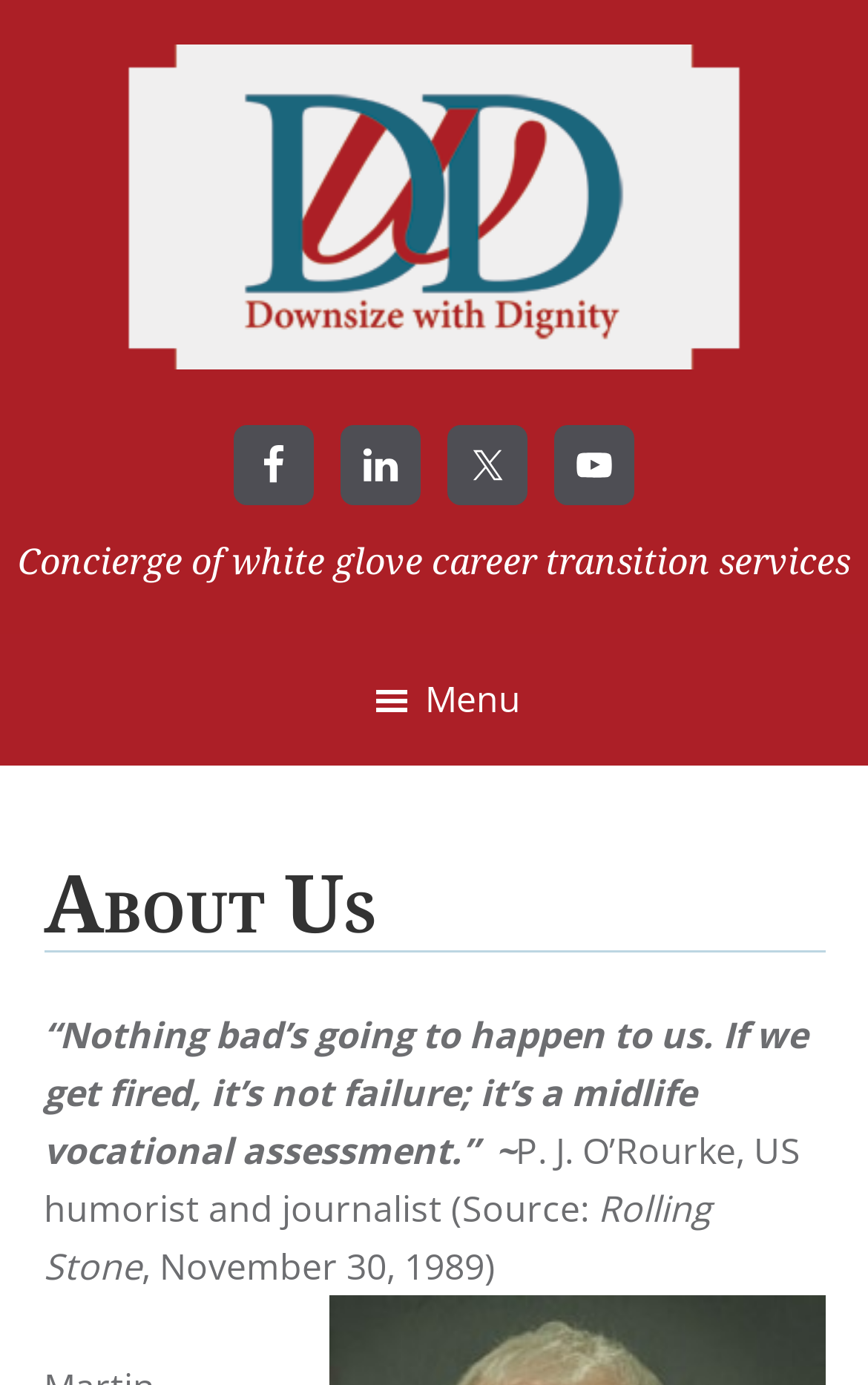Provide the bounding box coordinates of the HTML element this sentence describes: "Facebook". The bounding box coordinates consist of four float numbers between 0 and 1, i.e., [left, top, right, bottom].

[0.269, 0.306, 0.362, 0.364]